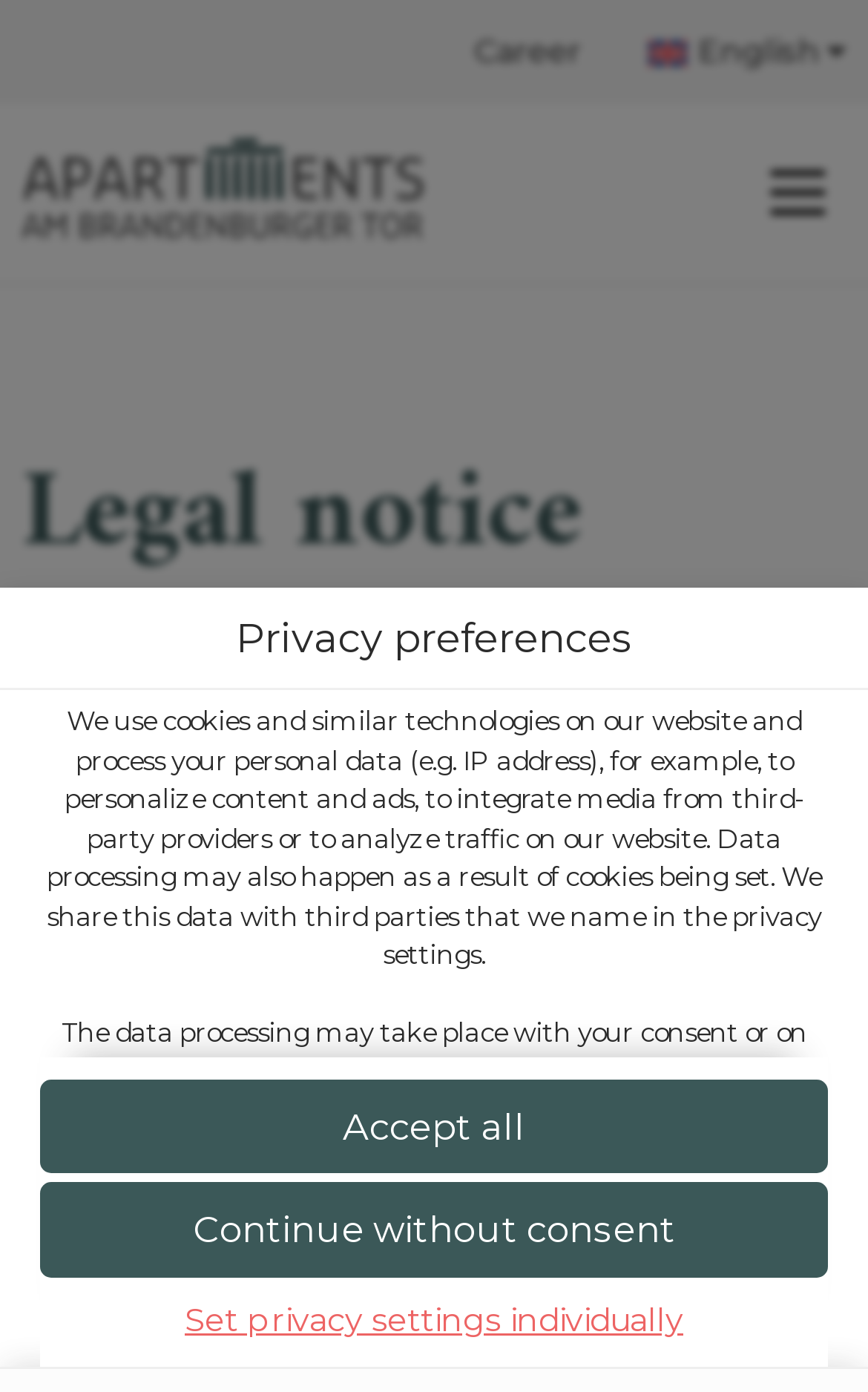Provide a thorough description of this webpage.

The webpage is titled "Legal Notice - Apartments am Brandenburger Tor" and is focused on DieApart GmbH. At the top, there is a link to "Skip to consent choices". Below this, a heading "Privacy preferences" is centered on the page. 

Under the heading, a block of text explains the use of cookies and similar technologies on the website, including data processing and sharing with third parties. This text is positioned near the top of the page, taking up a significant portion of the screen. 

Below this text, another block of text continues to explain the data processing, including the right to consent, object, or revoke consent. This text is positioned near the middle of the page. 

A link to the "privacy policy" is located at the bottom of the middle section of the page. 

At the bottom of the page, there are three buttons aligned horizontally: "Accept all", "Continue without consent", and "Set privacy settings individually". These buttons are positioned near the bottom of the page, with the "Accept all" button on the left and the "Set privacy settings individually" button on the right.